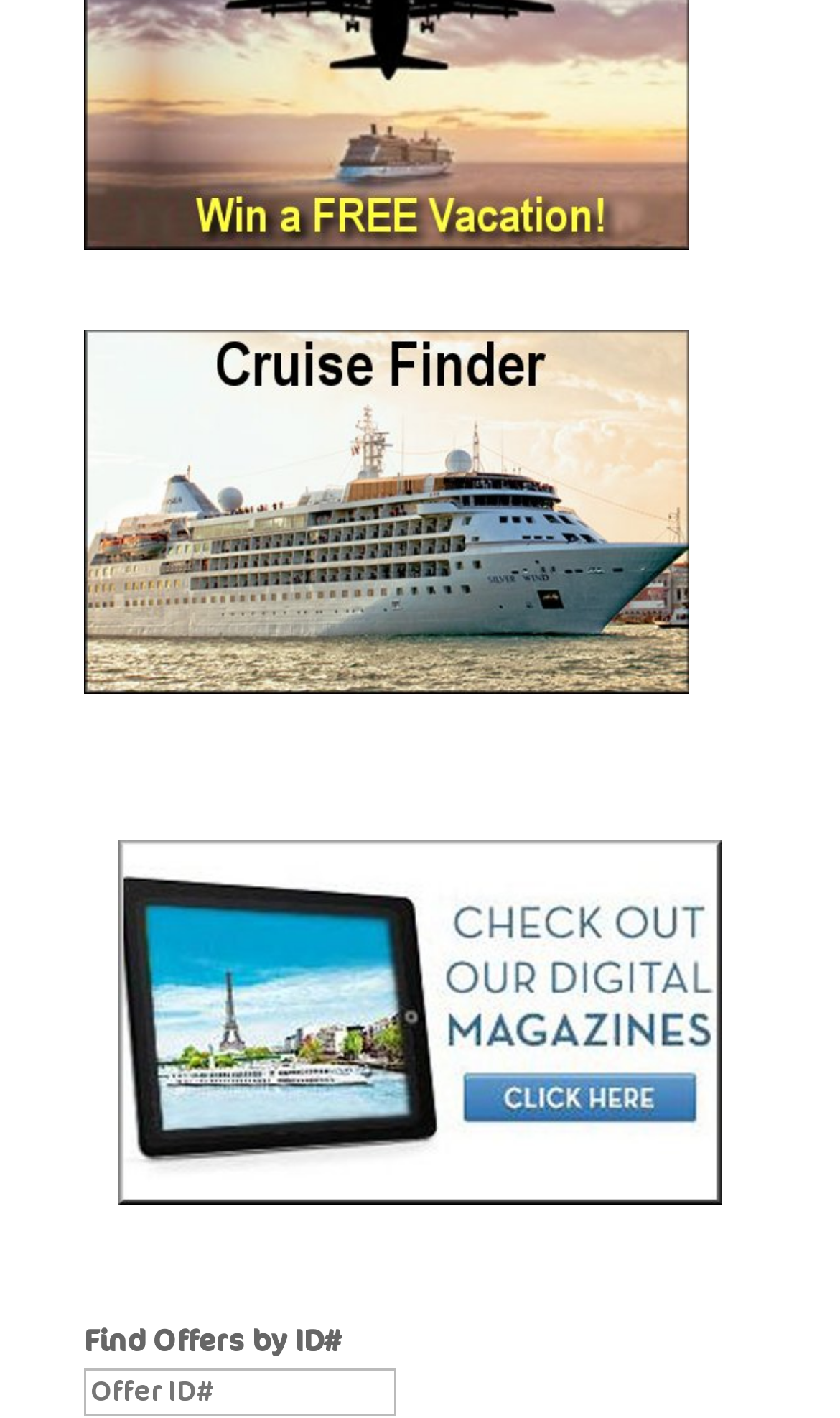What is the text above the textbox?
Provide a detailed and well-explained answer to the question.

The StaticText element with the text 'Find Offers by ID#' is positioned above the textbox, indicating that it is a label or instruction related to the textbox.